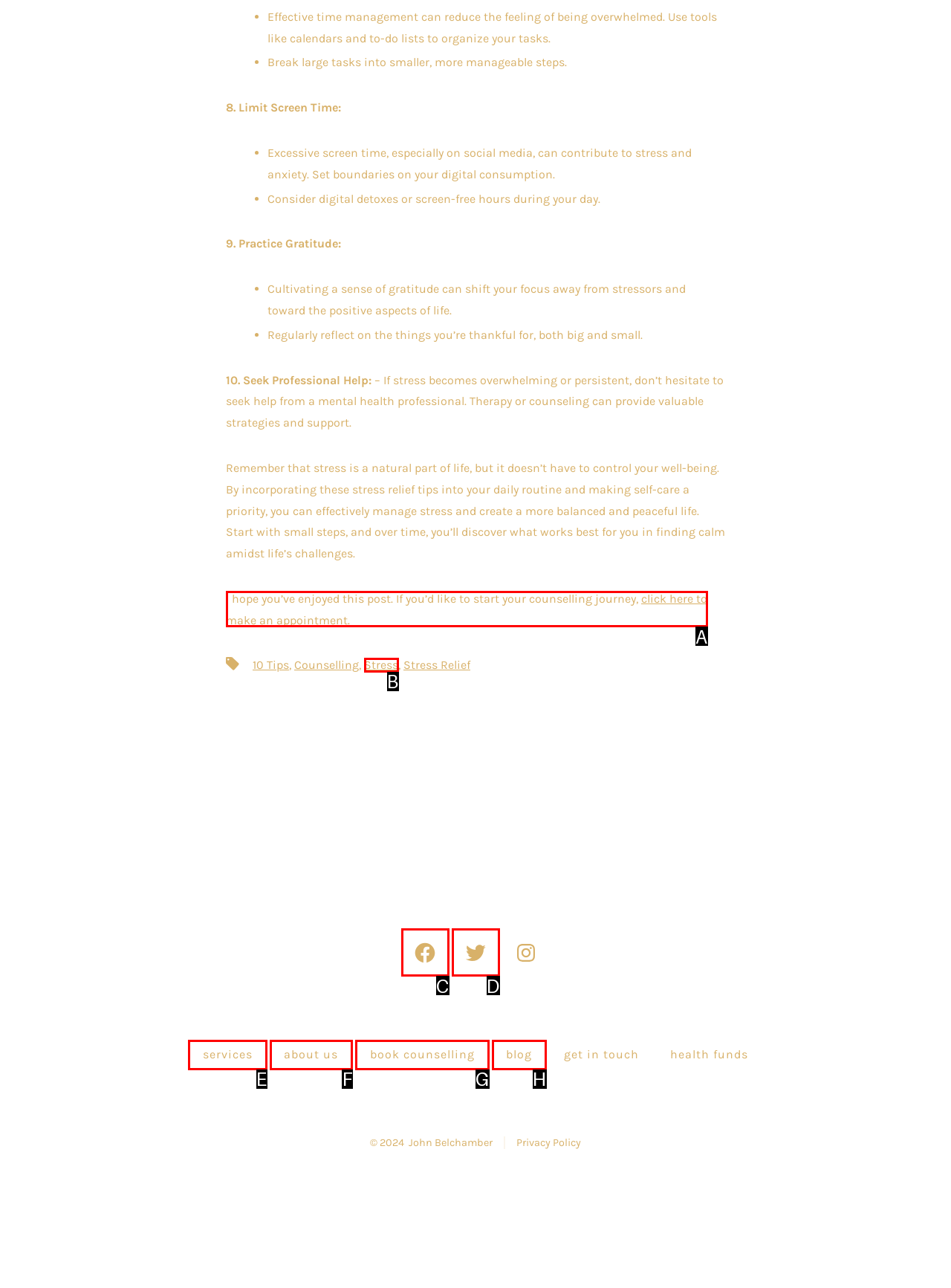Select the HTML element that needs to be clicked to perform the task: Read about DNA Replication: The Blueprint for Life. Reply with the letter of the chosen option.

None